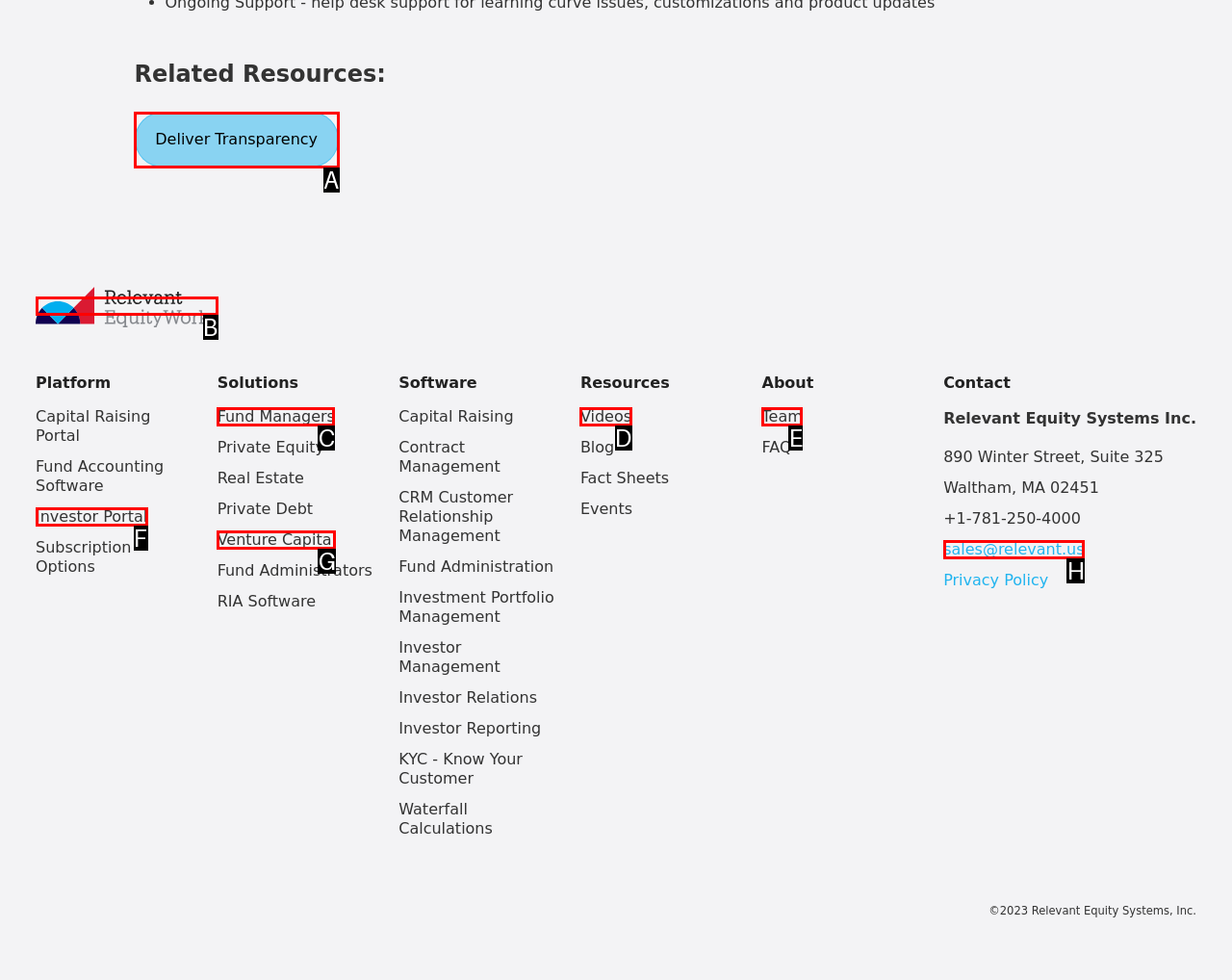Choose the HTML element that should be clicked to accomplish the task: Click on 'Deliver Transparency'. Answer with the letter of the chosen option.

A